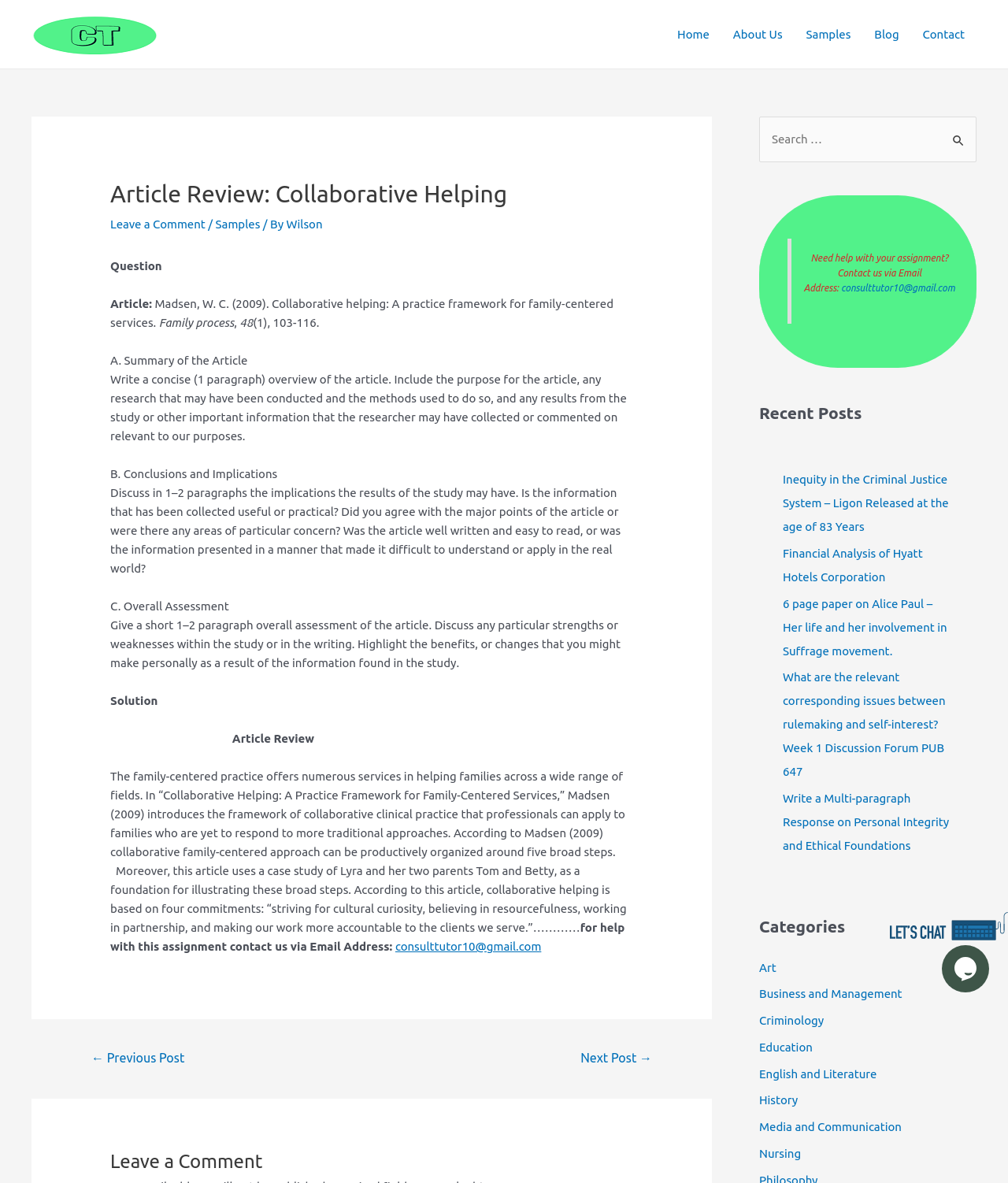Please find and generate the text of the main heading on the webpage.

Article Review: Collaborative Helping